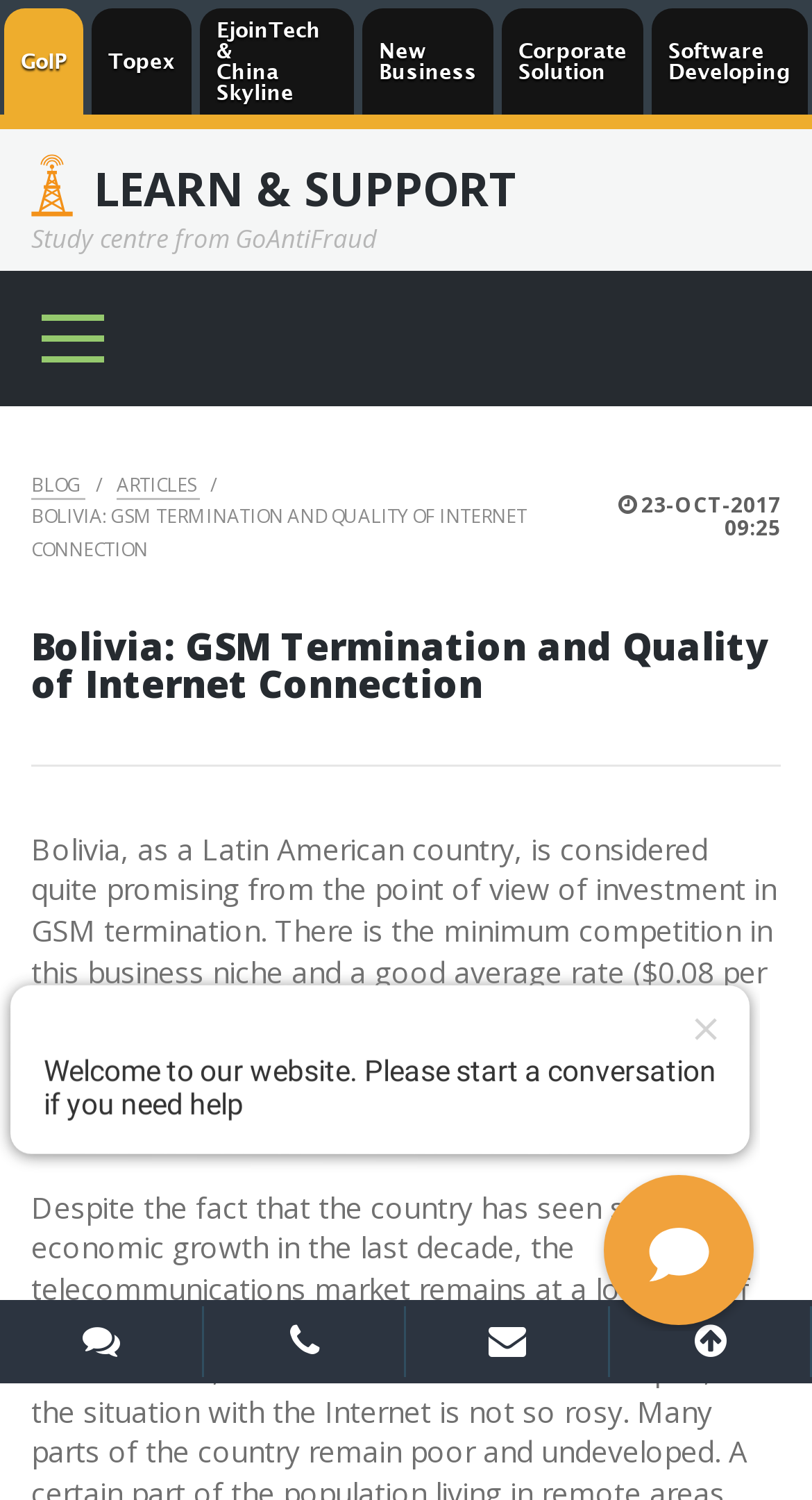Please identify the bounding box coordinates of the area that needs to be clicked to follow this instruction: "Read BLOG articles".

[0.038, 0.314, 0.105, 0.333]